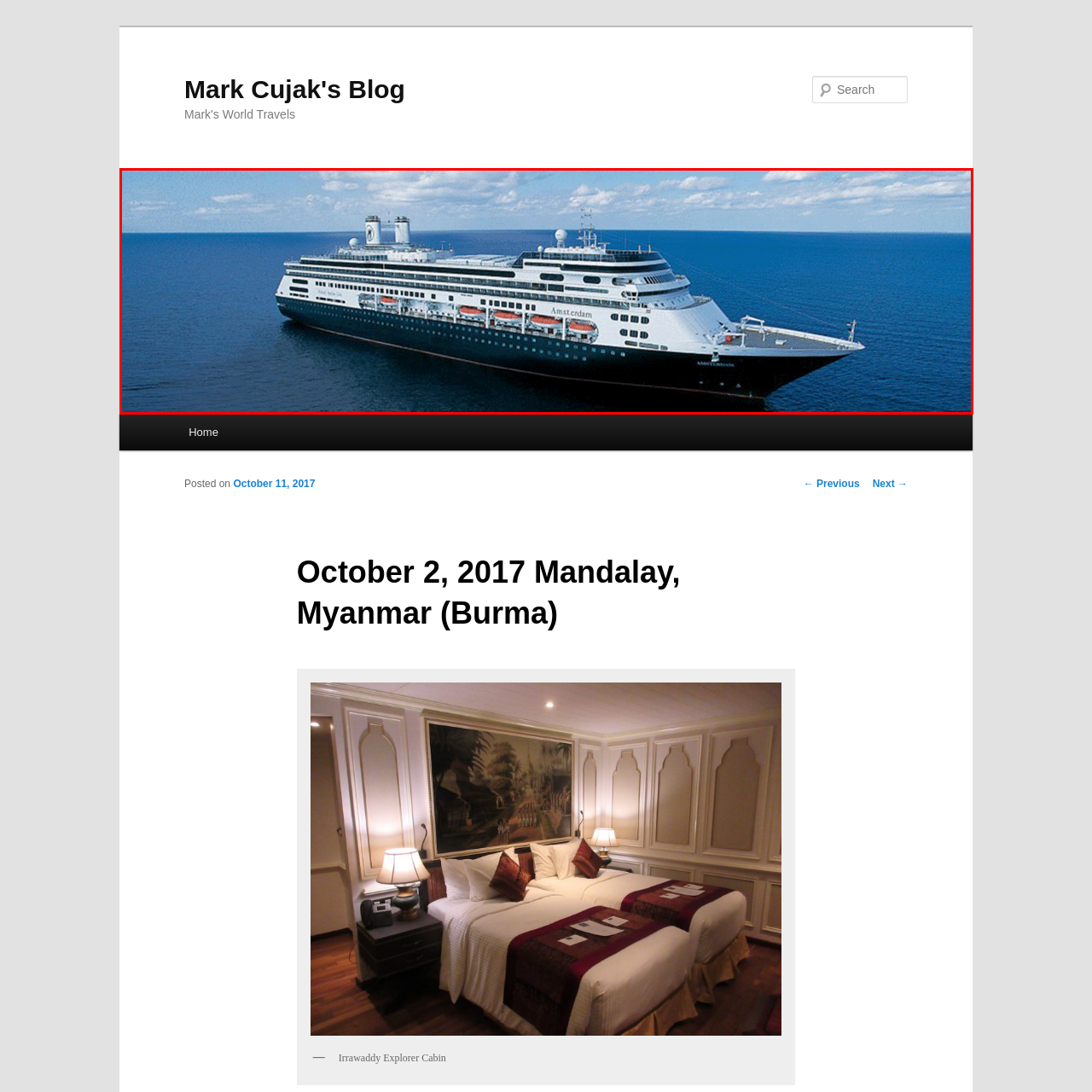How many decks does the ship have?
Observe the image inside the red bounding box carefully and formulate a detailed answer based on what you can infer from the visual content.

The caption describes the ship's design as having 'multiple decks', indicating that the ship has more than one deck, but the exact number is not specified.